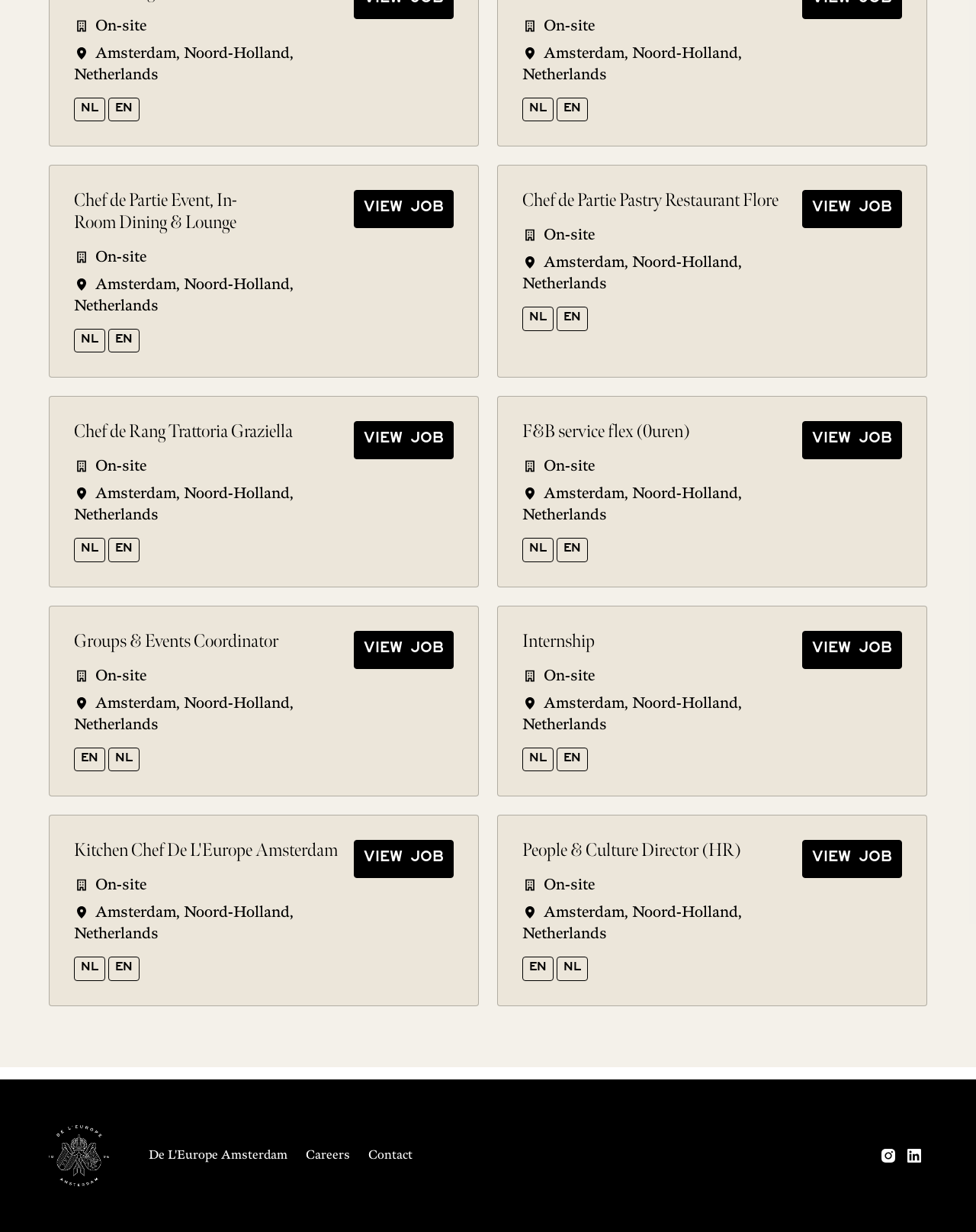Identify the bounding box coordinates of the area that should be clicked in order to complete the given instruction: "Switch to Dutch". The bounding box coordinates should be four float numbers between 0 and 1, i.e., [left, top, right, bottom].

[0.076, 0.079, 0.108, 0.099]